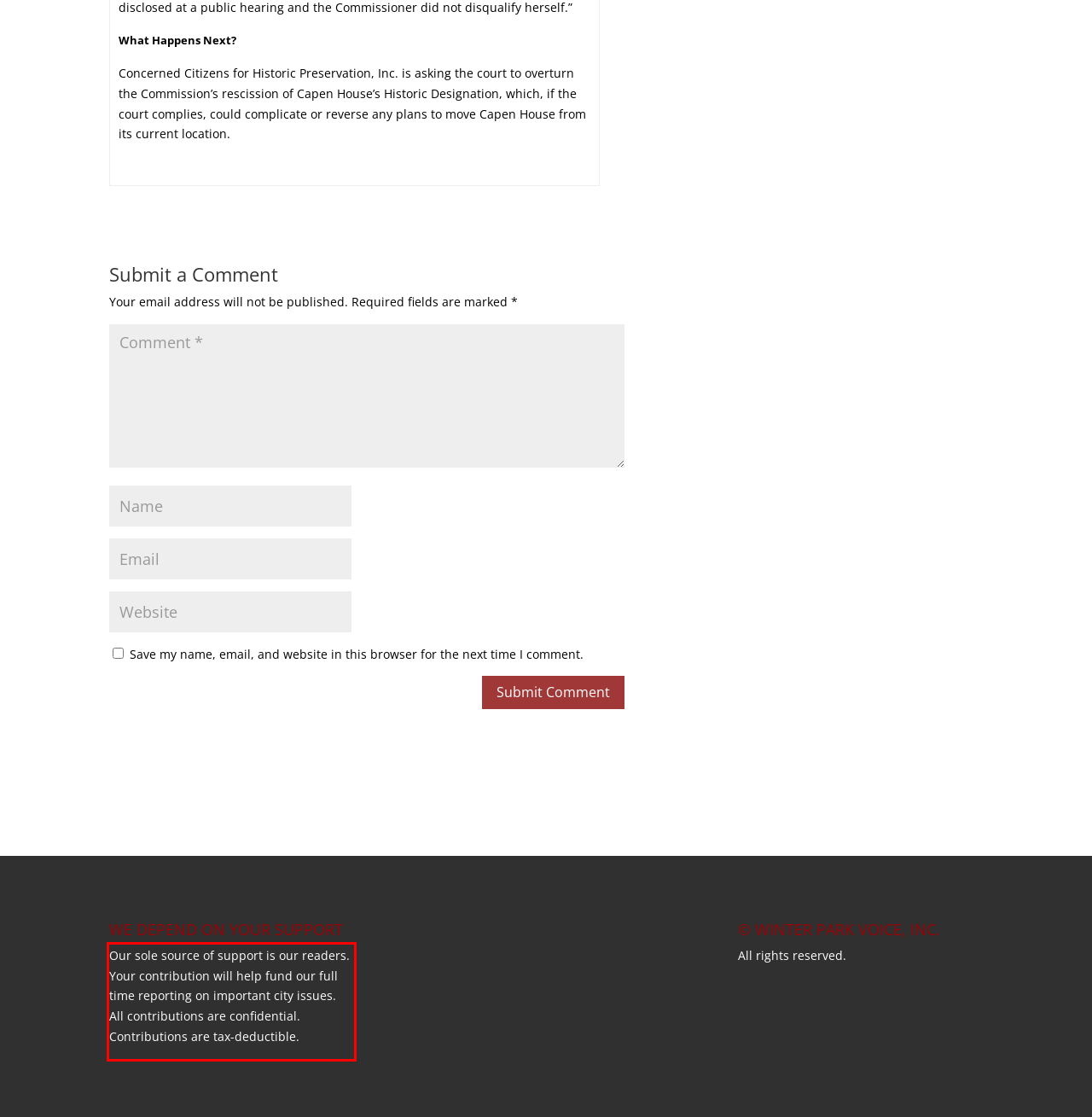Please perform OCR on the UI element surrounded by the red bounding box in the given webpage screenshot and extract its text content.

Our sole source of support is our readers. Your contribution will help fund our full time reporting on important city issues. All contributions are confidential. Contributions are tax-deductible.